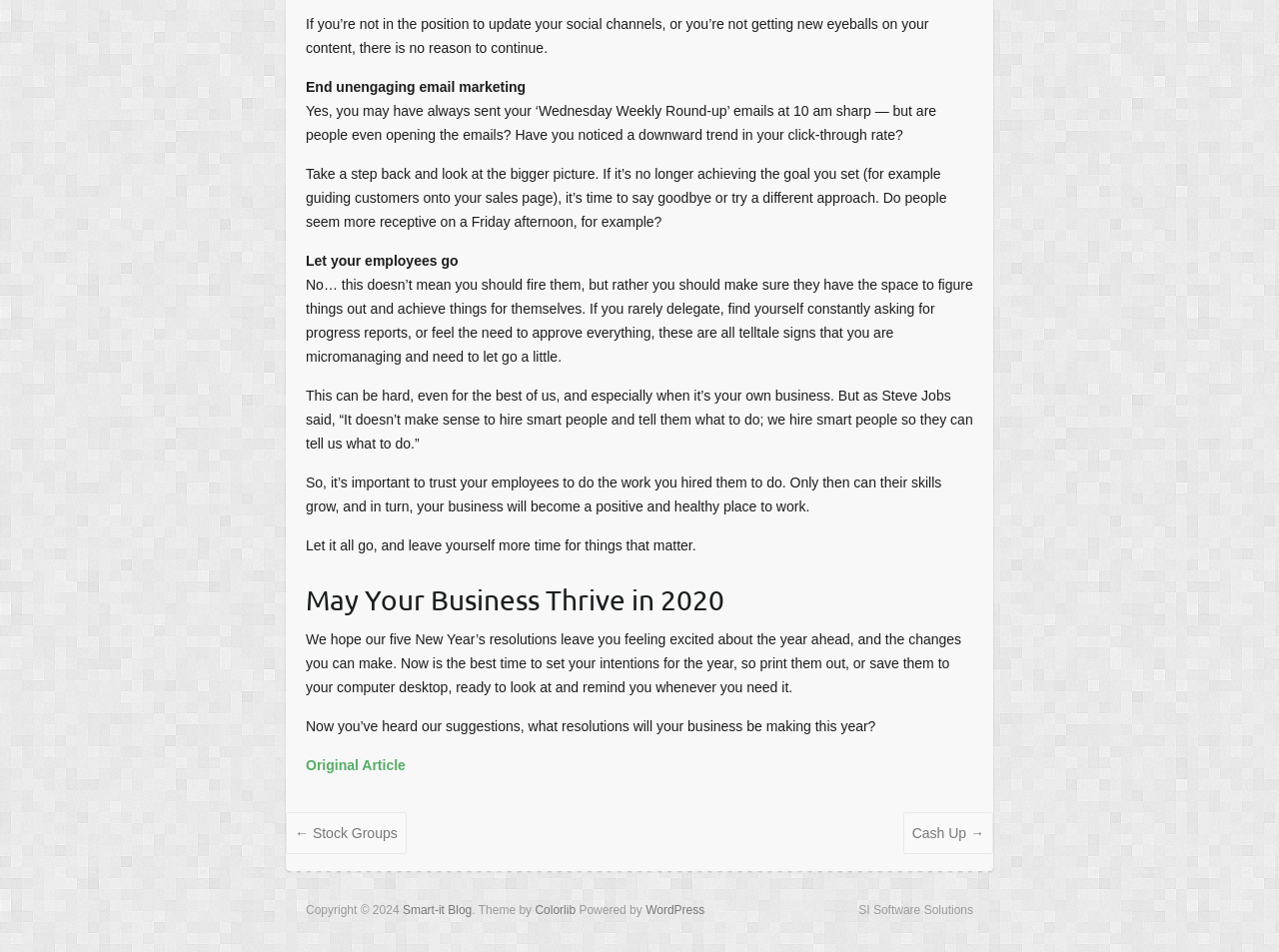What is the title of the article?
Using the image, provide a concise answer in one word or a short phrase.

May Your Business Thrive in 2020